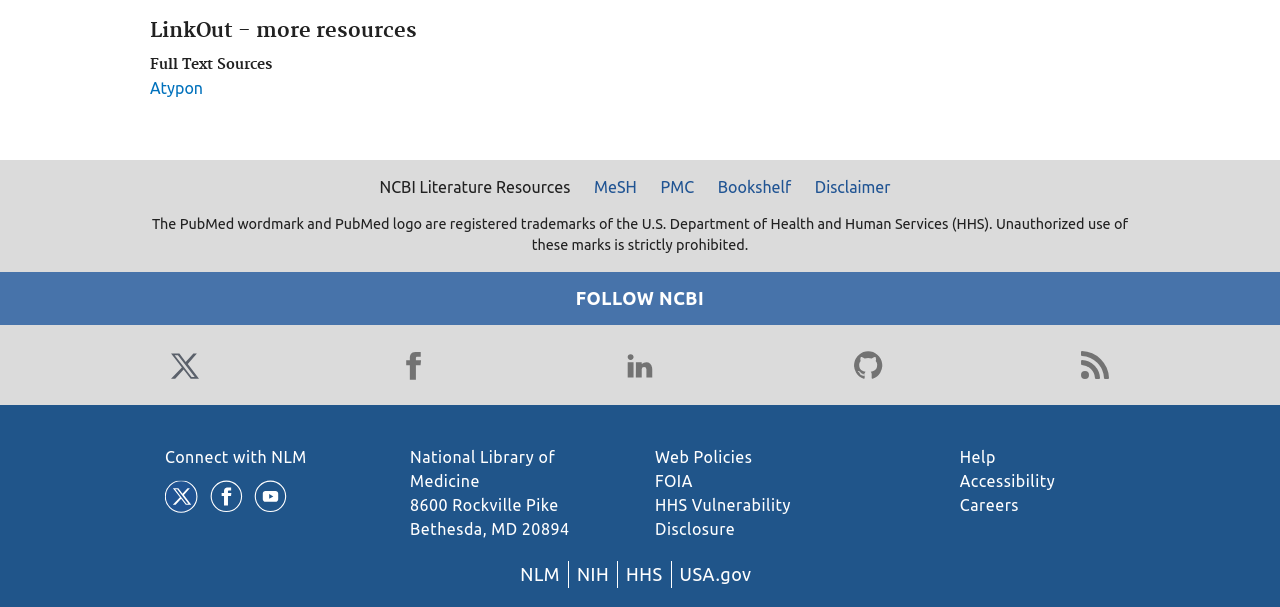Locate the bounding box coordinates of the item that should be clicked to fulfill the instruction: "Follow NCBI on Twitter".

[0.129, 0.568, 0.16, 0.634]